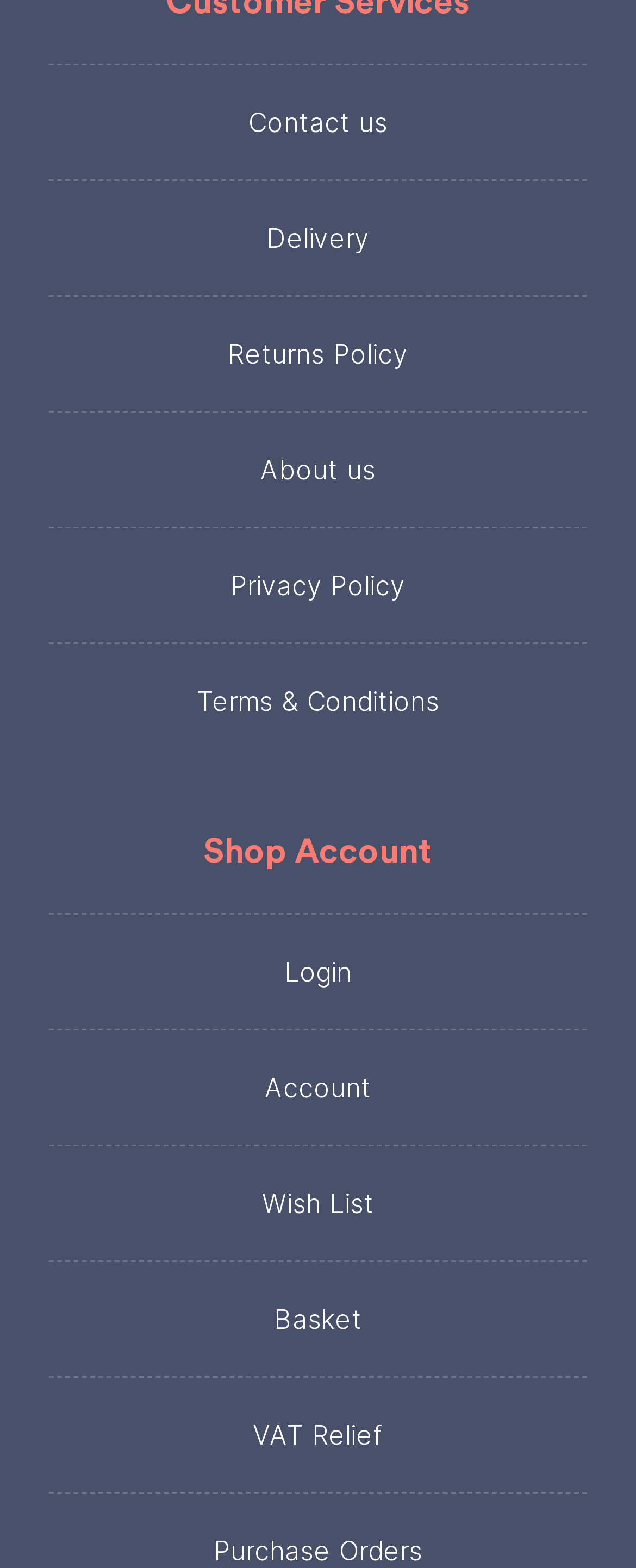What is the last link in the top section?
Please provide a single word or phrase as your answer based on the screenshot.

VAT Relief